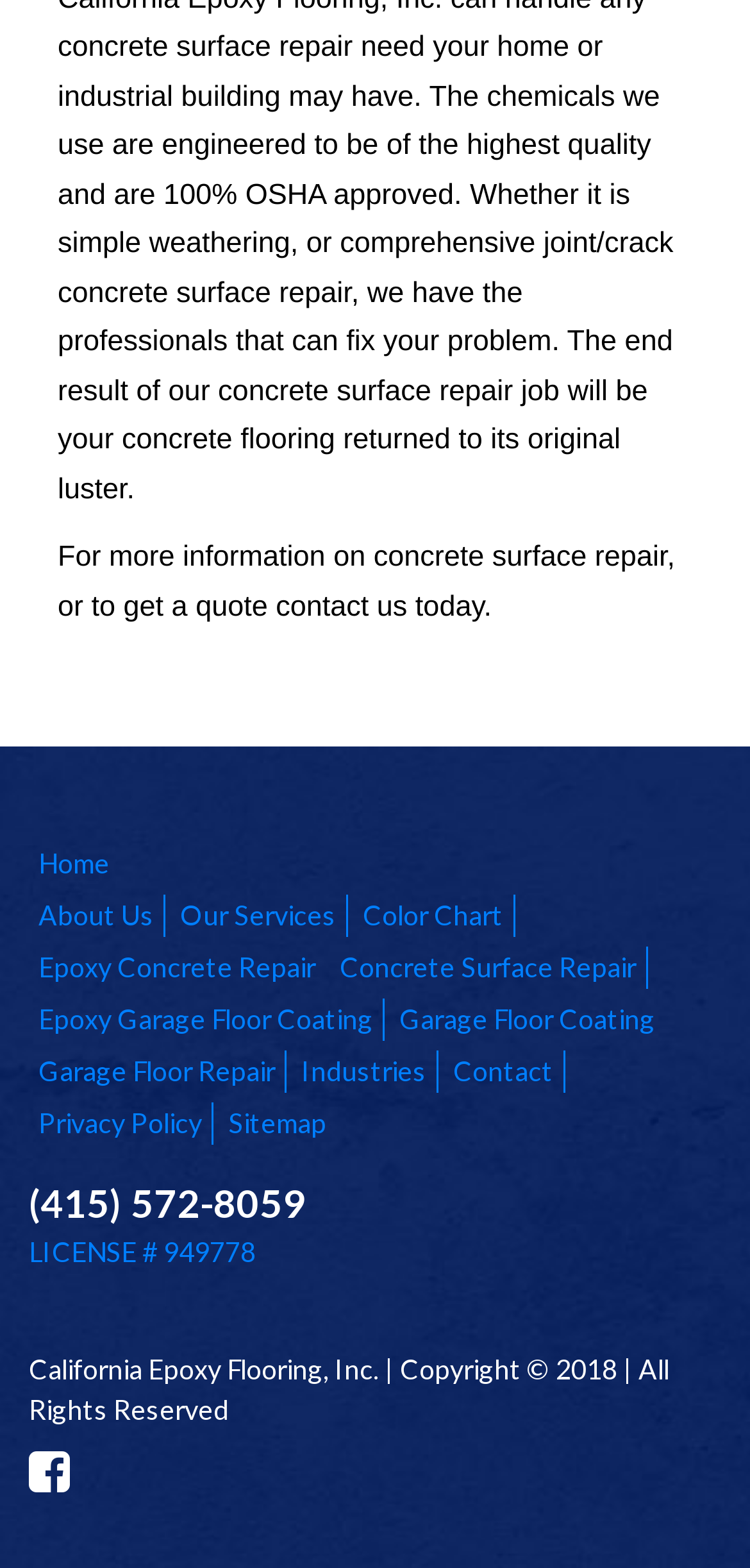Identify the bounding box coordinates of the section that should be clicked to achieve the task described: "contact us".

[0.604, 0.673, 0.737, 0.693]